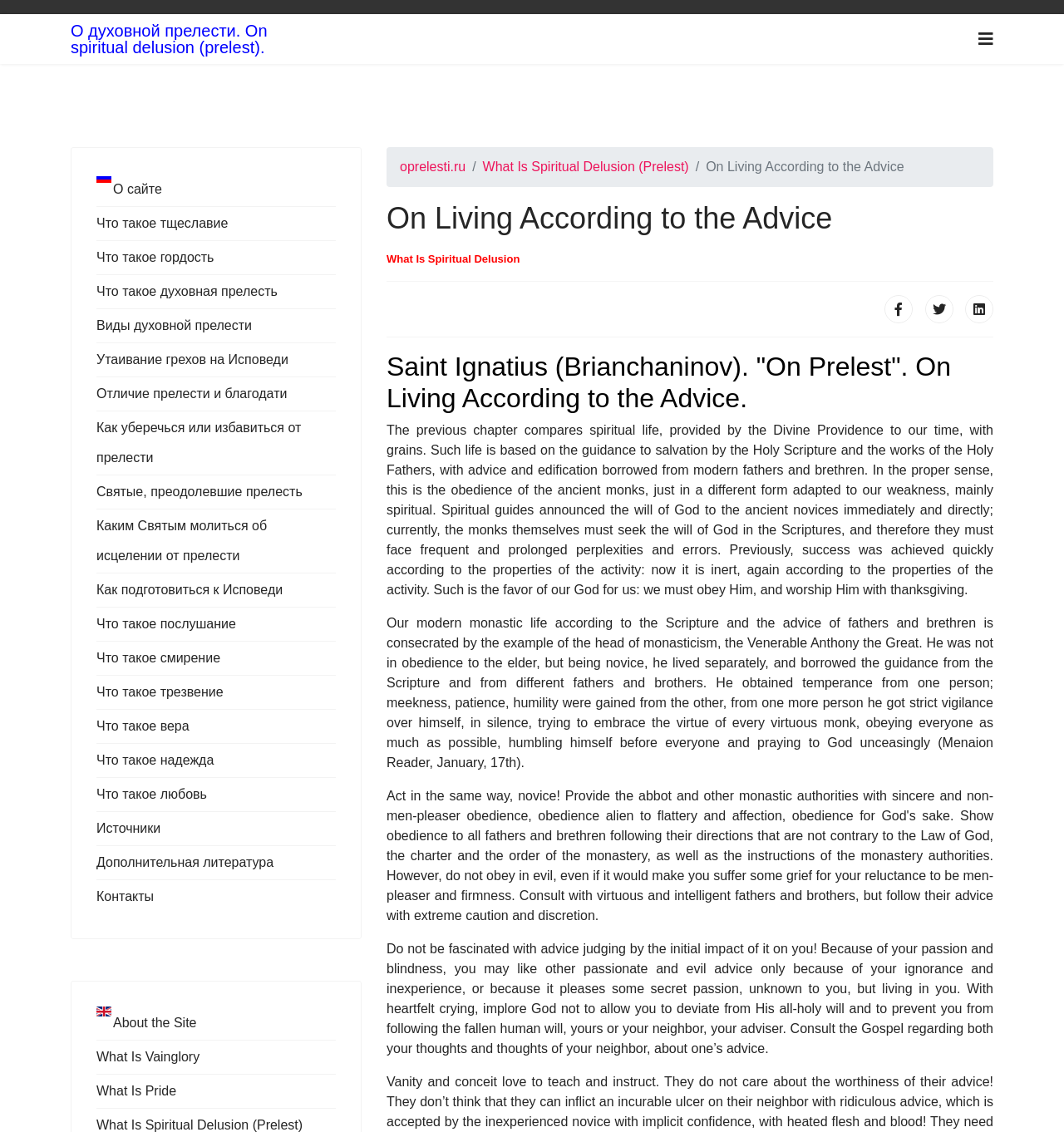Identify the bounding box coordinates of the section to be clicked to complete the task described by the following instruction: "Read about Saint Ignatius' advice on prelest". The coordinates should be four float numbers between 0 and 1, formatted as [left, top, right, bottom].

[0.363, 0.31, 0.934, 0.366]